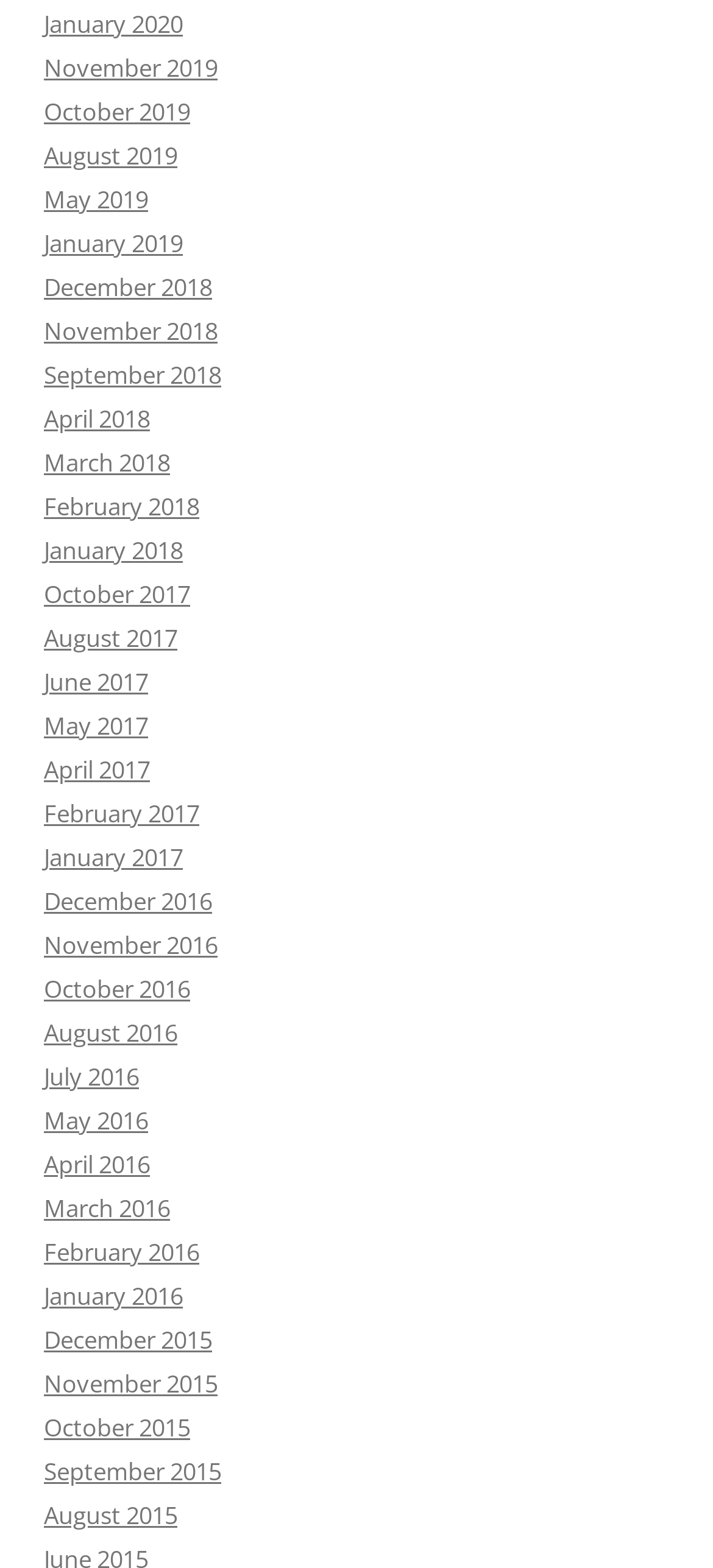Please find the bounding box coordinates of the element's region to be clicked to carry out this instruction: "browse August 2017".

[0.062, 0.397, 0.249, 0.418]